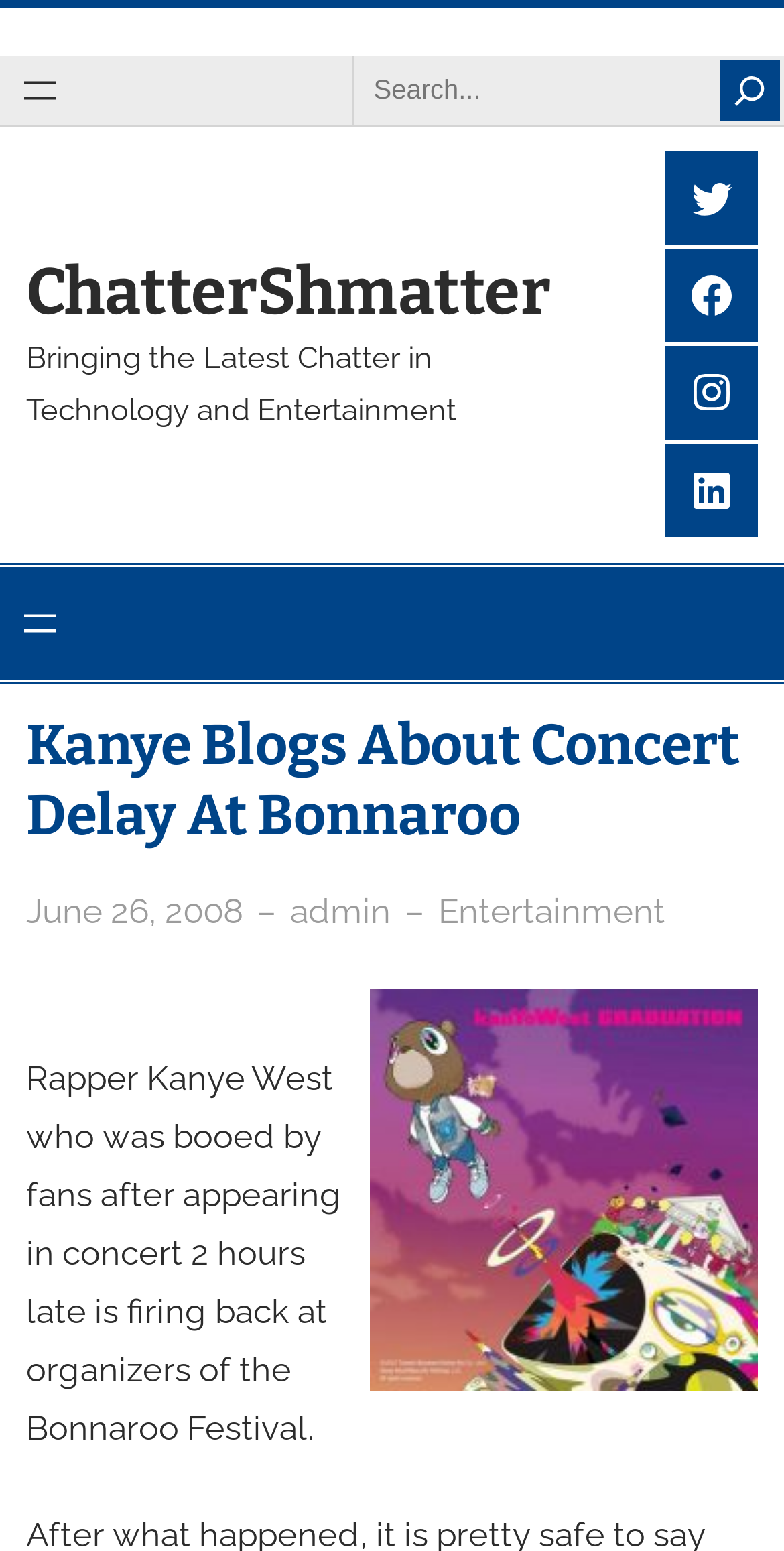Determine the bounding box coordinates for the UI element with the following description: "Twitter". The coordinates should be four float numbers between 0 and 1, represented as [left, top, right, bottom].

[0.848, 0.098, 0.967, 0.158]